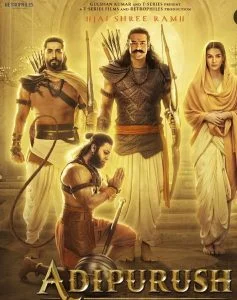Examine the image carefully and respond to the question with a detailed answer: 
What is the color tone of the backdrop?

The caption describes the backdrop as being adorned with warm golden hues, which evokes the rich settings of ancient epics.